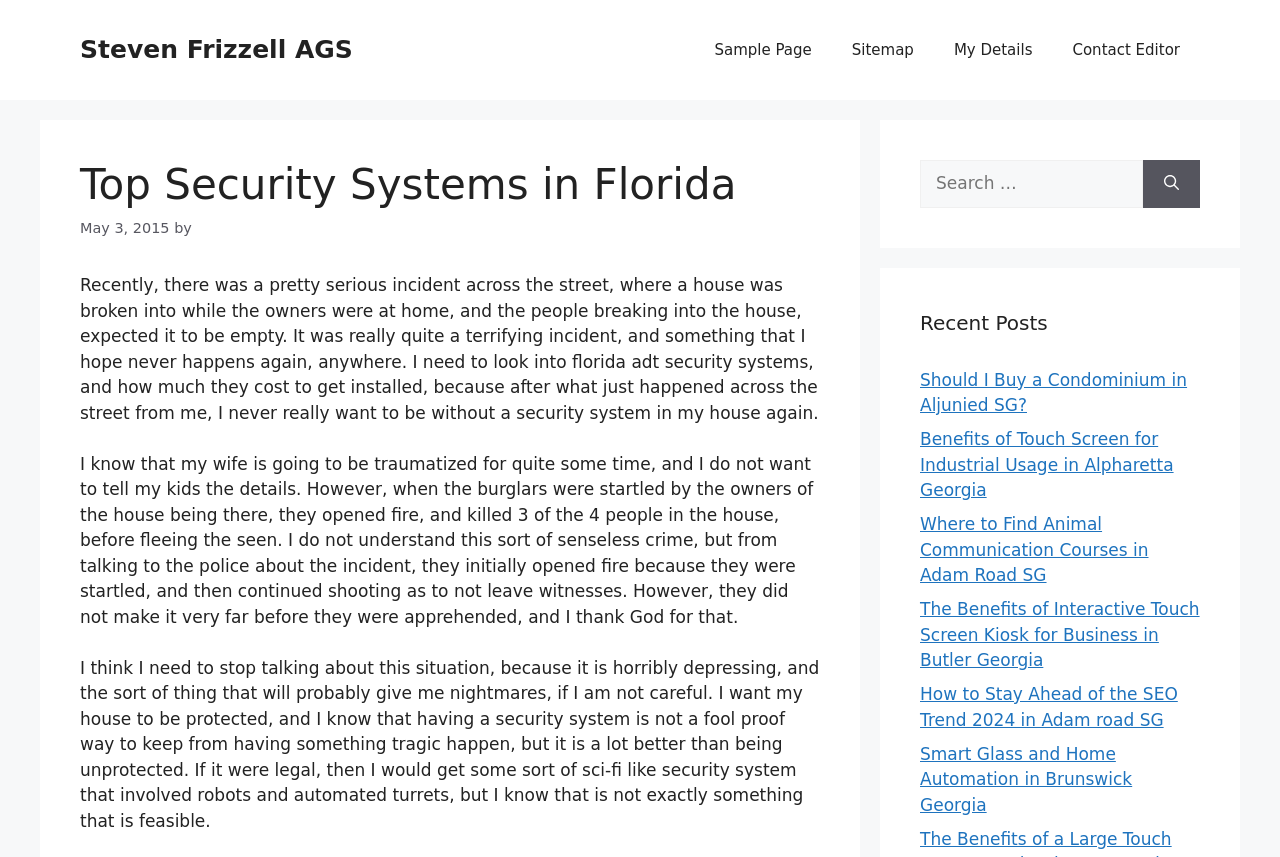Using the information from the screenshot, answer the following question thoroughly:
What is the author considering getting for their house?

The author is considering getting a security system for their house after a recent incident where a house was broken into while the owners were at home. The author wants to ensure their house is protected and feels that a security system would provide an added layer of security.